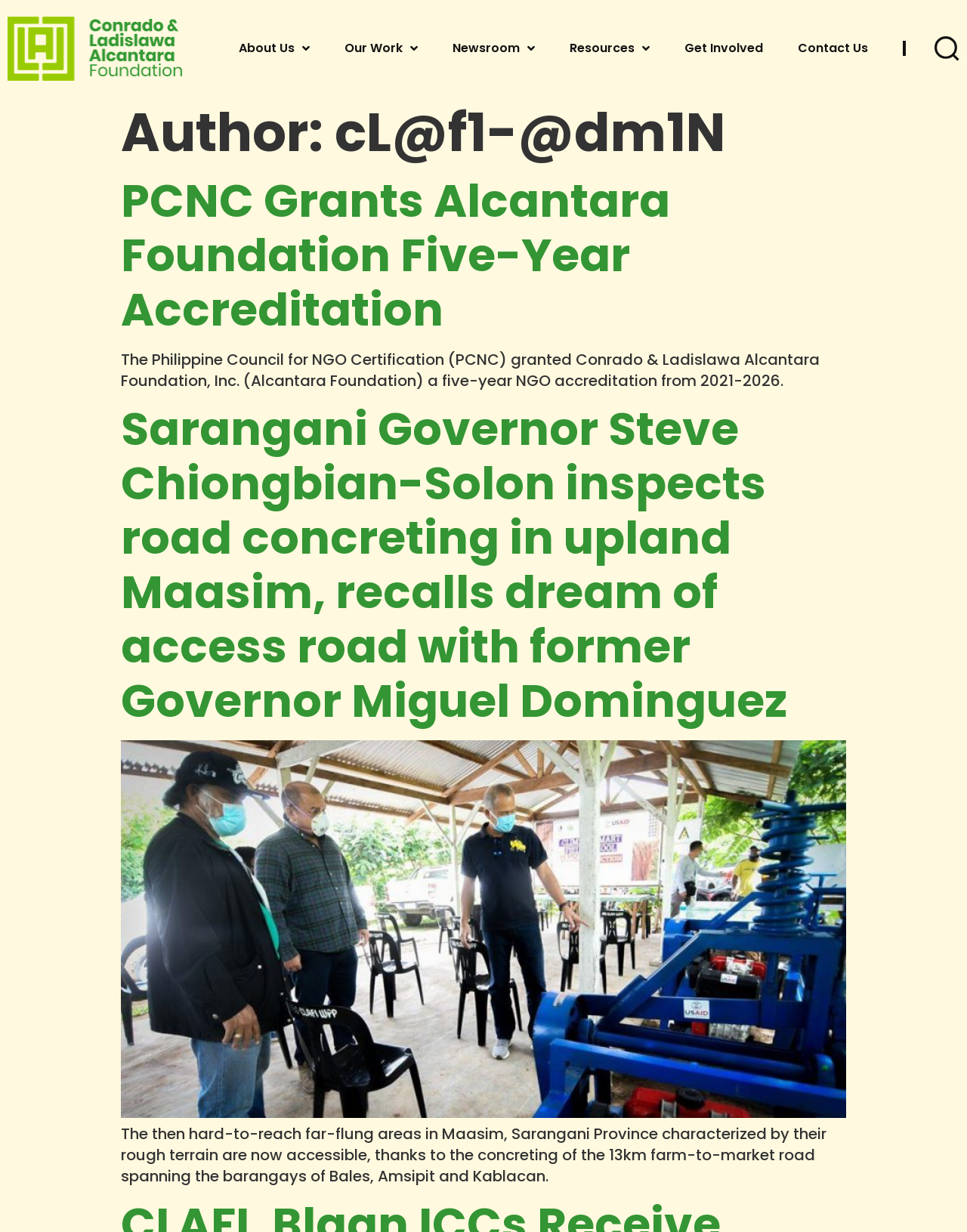Mark the bounding box of the element that matches the following description: "Resources".

[0.571, 0.033, 0.69, 0.046]